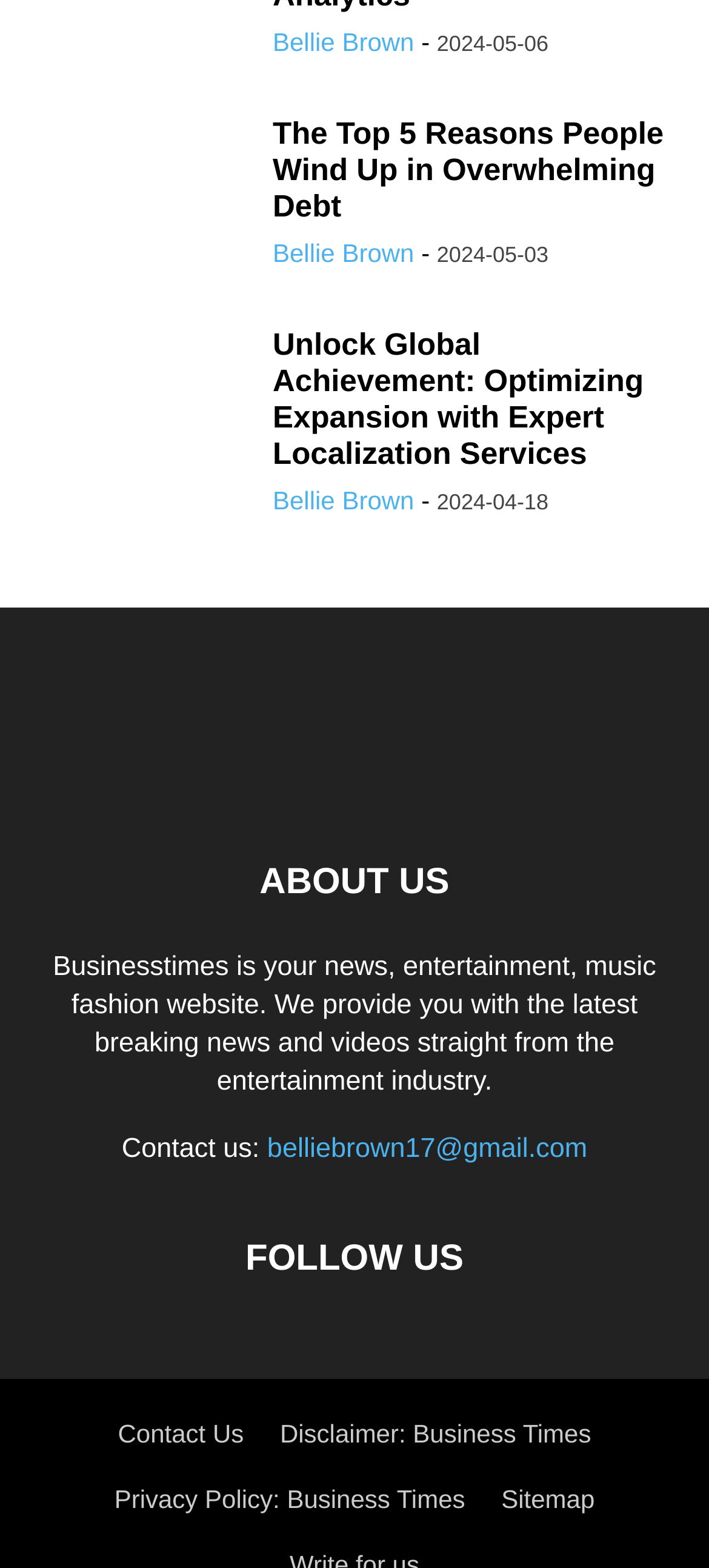Can you determine the bounding box coordinates of the area that needs to be clicked to fulfill the following instruction: "Go to contact us page"?

None